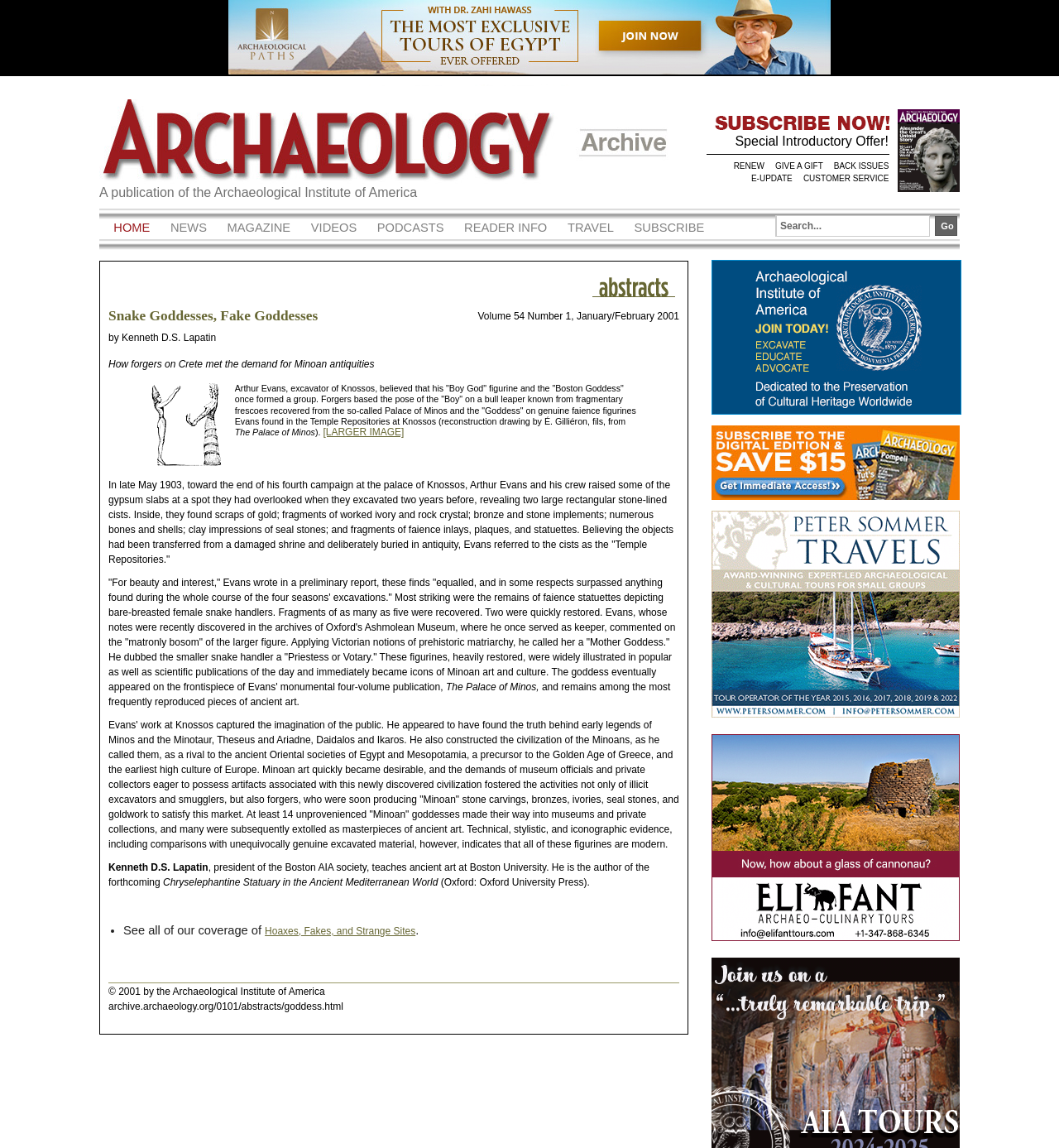Give the bounding box coordinates for the element described as: "Reader Info".

[0.433, 0.19, 0.522, 0.207]